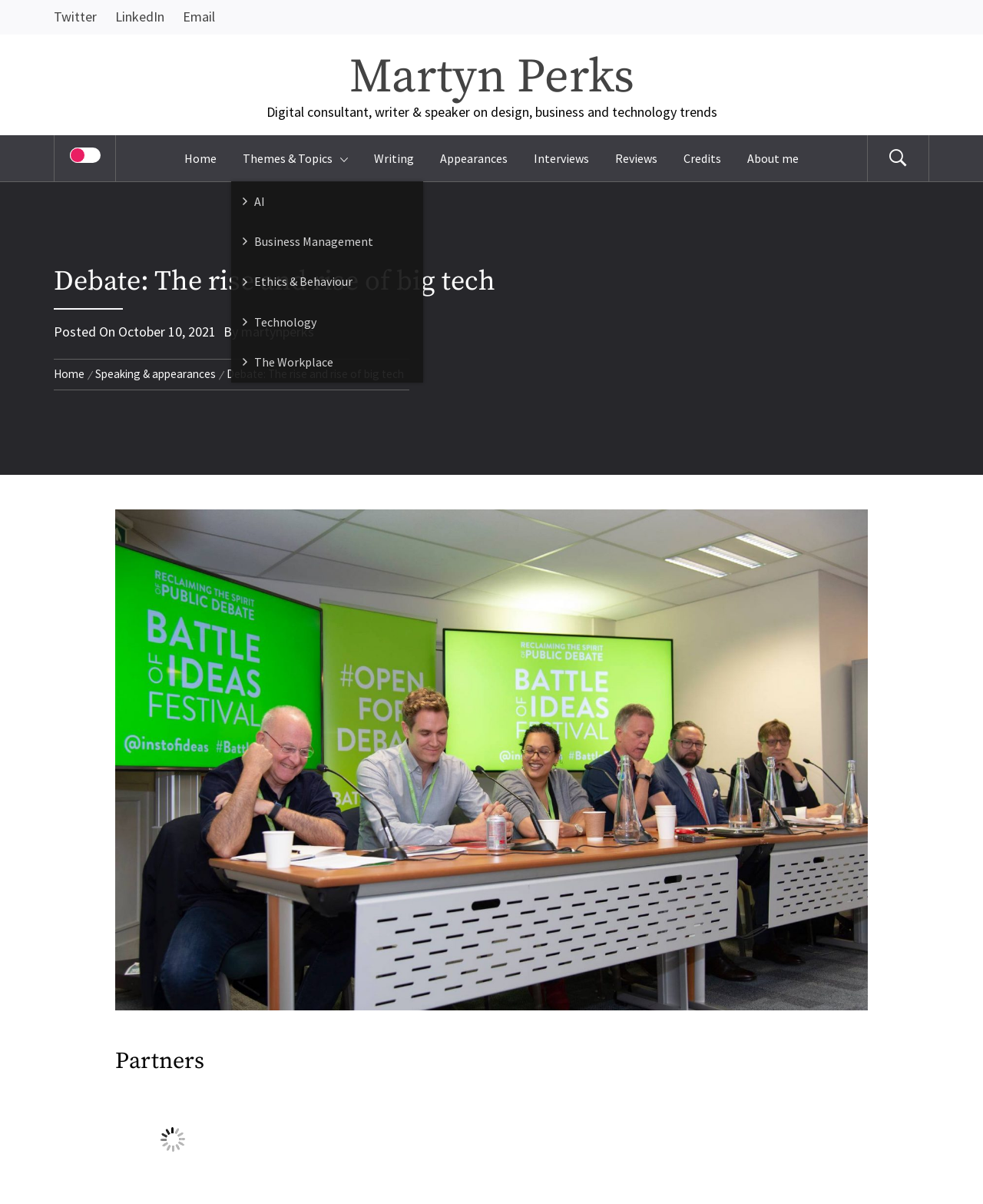Please locate the clickable area by providing the bounding box coordinates to follow this instruction: "View Martyn Perks' profile".

[0.355, 0.039, 0.645, 0.089]